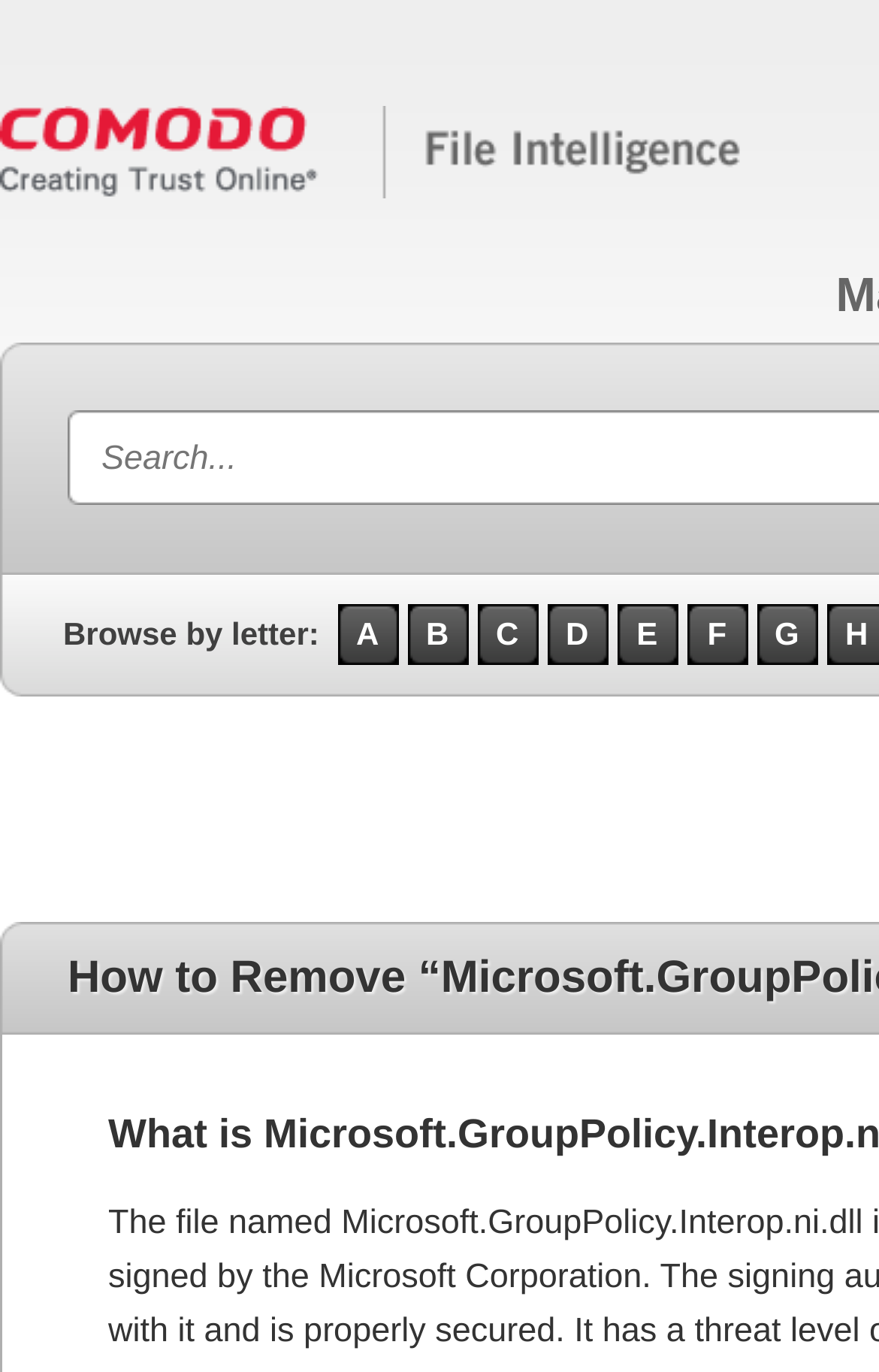Deliver a detailed narrative of the webpage's visual and textual elements.

The webpage is about Microsoft.GroupPolicy.Interop.ni.dll malware, providing detailed information and removal instructions. At the top left corner, there is a Comodo logo, which is an image linked to the Comodo website. Below the logo, there is a section with a static text "Browse by letter:" followed by a series of links, namely 'A' to 'G', arranged horizontally from left to right. These links are likely used for alphabetical browsing of malware-related content. The rest of the webpage, not shown in the accessibility tree, likely contains the main content about the malware, its removal instructions, and other relevant information.